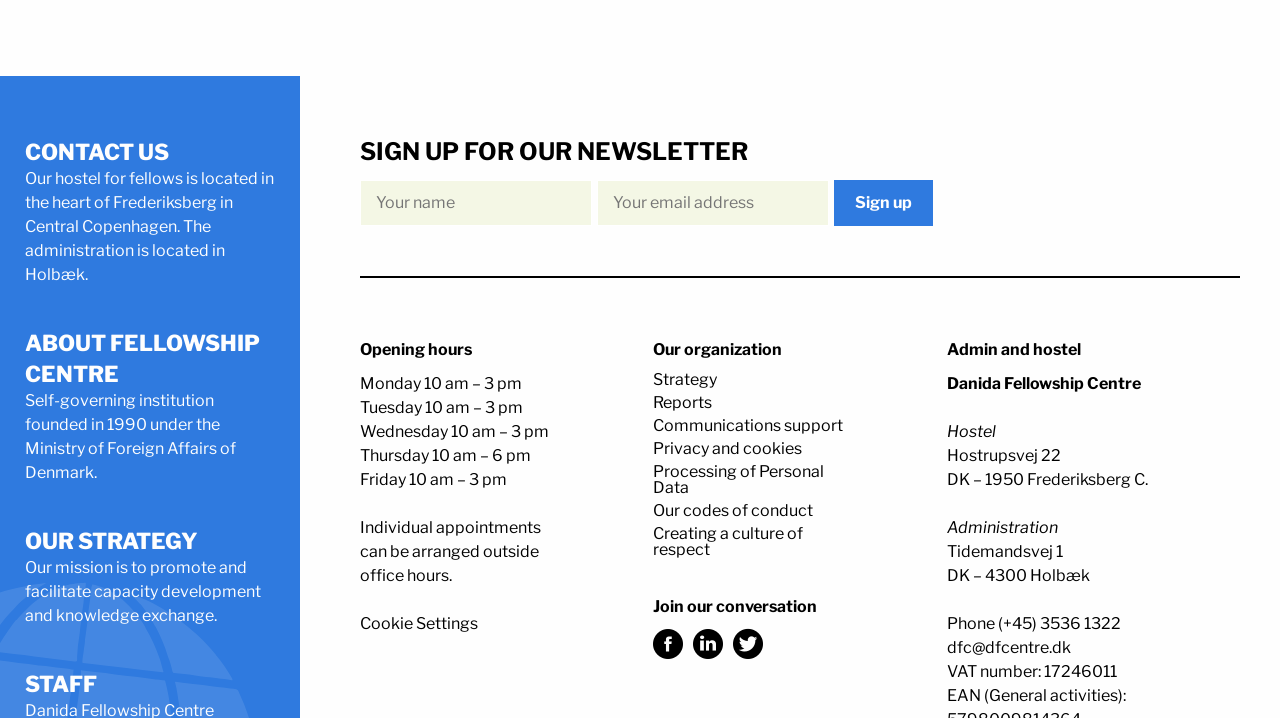Indicate the bounding box coordinates of the element that must be clicked to execute the instruction: "Enter your name". The coordinates should be given as four float numbers between 0 and 1, i.e., [left, top, right, bottom].

[0.281, 0.251, 0.462, 0.315]